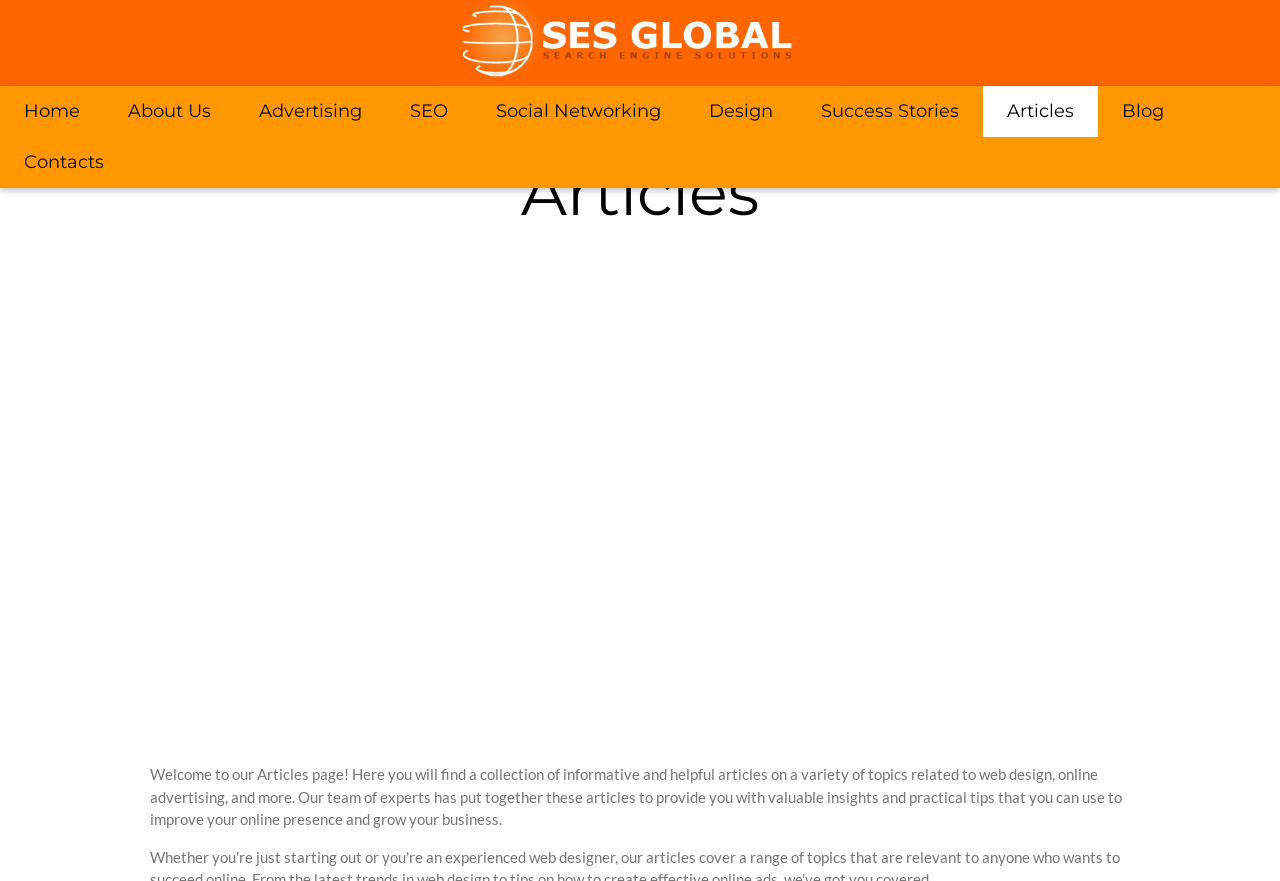Identify the bounding box coordinates necessary to click and complete the given instruction: "visit the Articles page".

[0.768, 0.098, 0.858, 0.156]